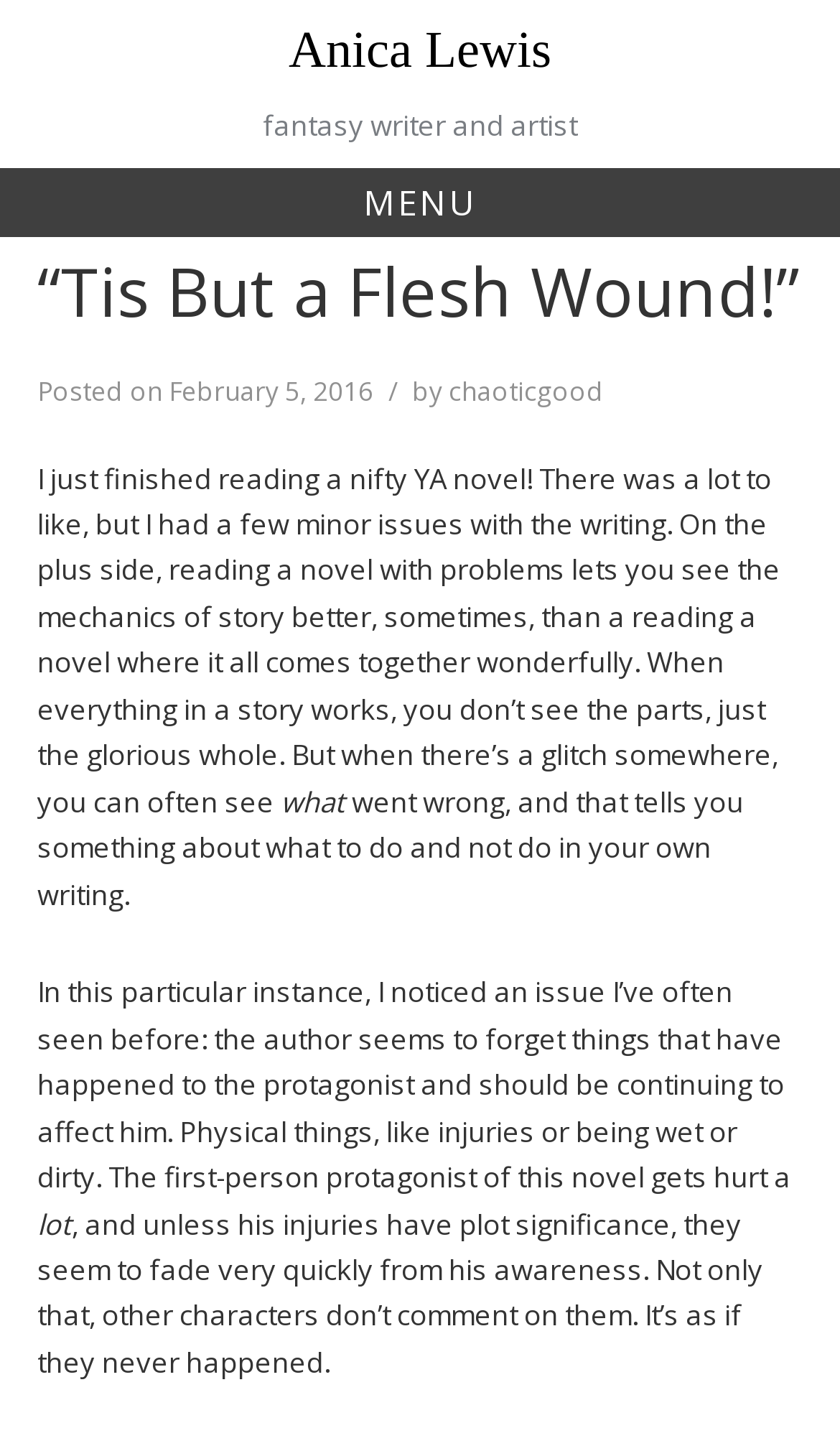What is the topic of the post?
Based on the image content, provide your answer in one word or a short phrase.

writing issues in a YA novel